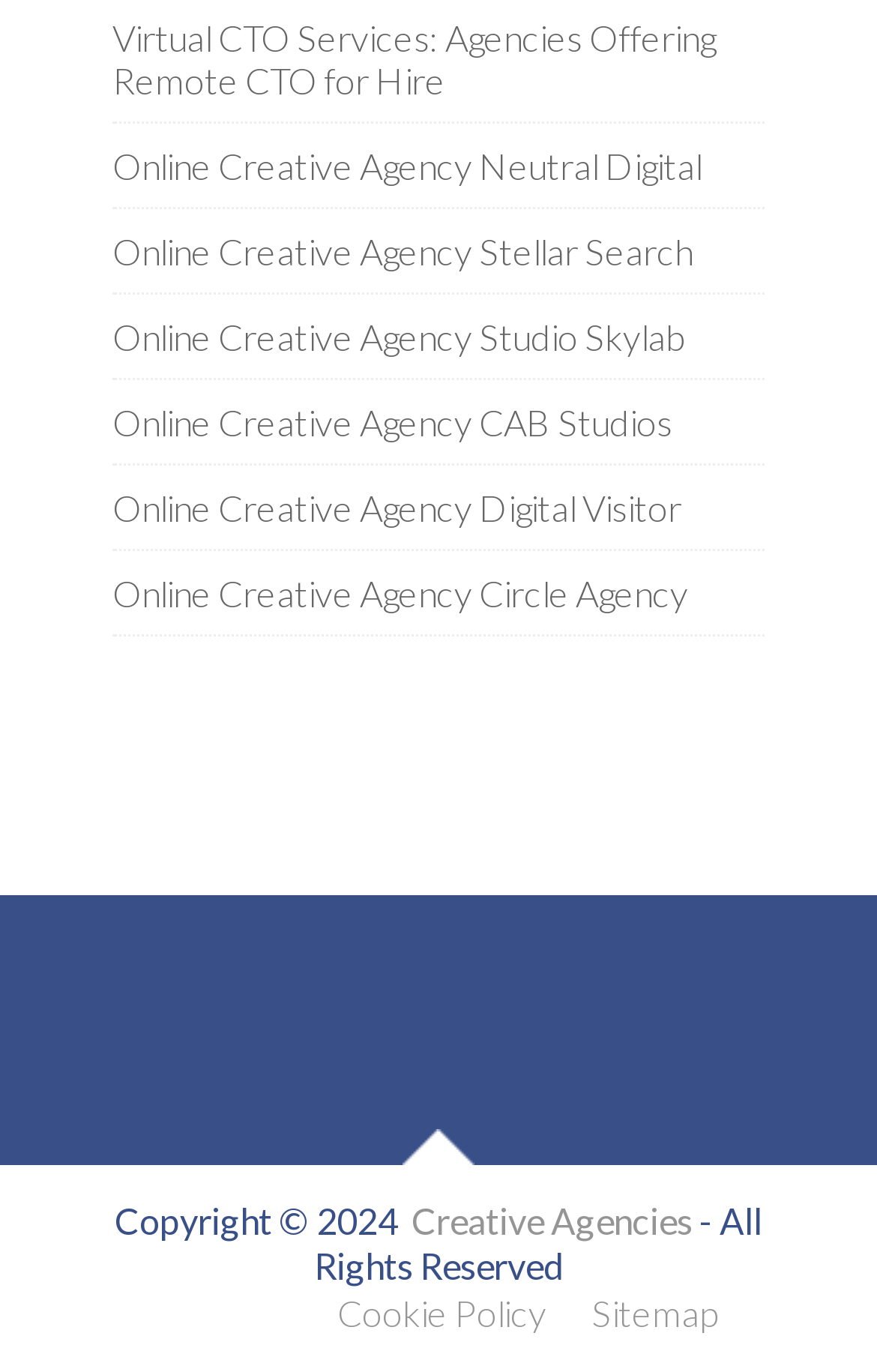Use a single word or phrase to answer the question:
How many online creative agencies are listed?

8